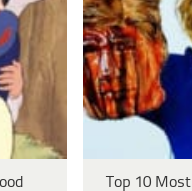Please provide a brief answer to the following inquiry using a single word or phrase:
What is the theme of the list that the image is part of?

Top 10 Ways Hollywood Ruined Your Favorite TV Shows